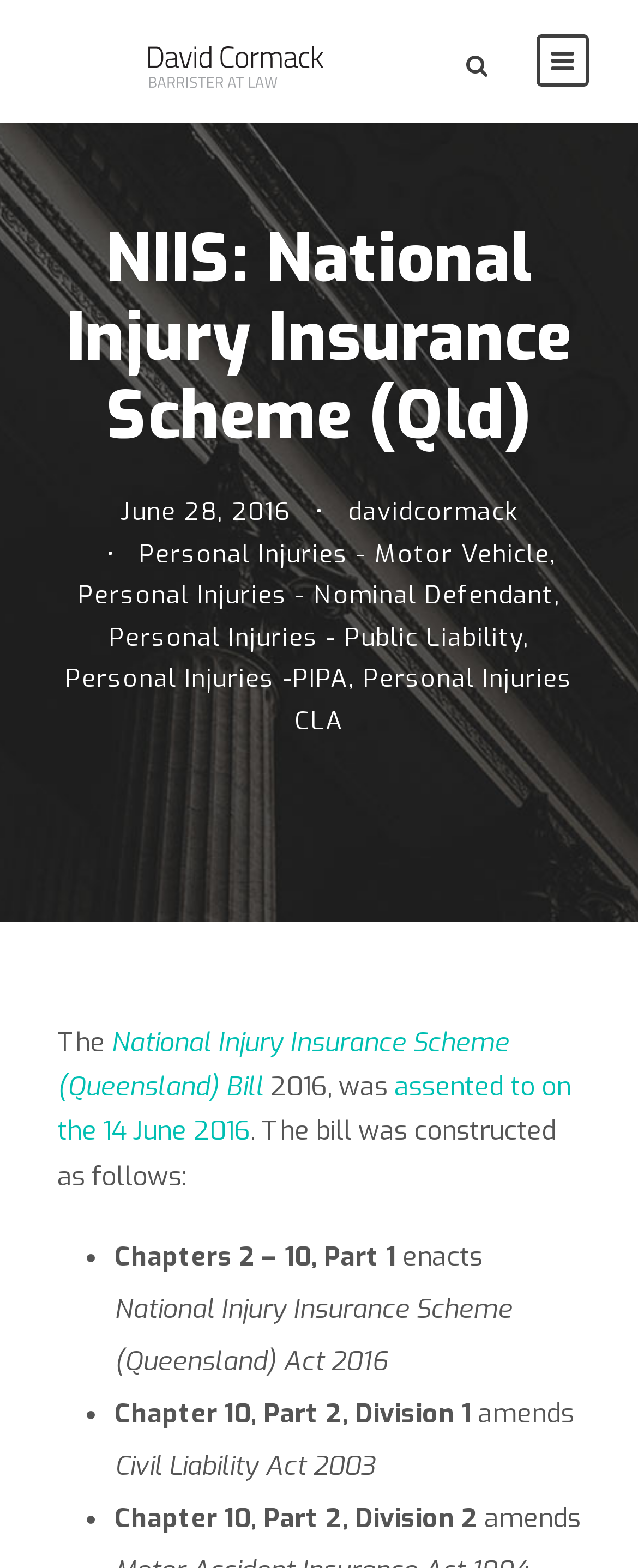Locate the bounding box coordinates of the clickable part needed for the task: "Read the information about National Injury Insurance Scheme (Qld)".

[0.09, 0.141, 0.91, 0.291]